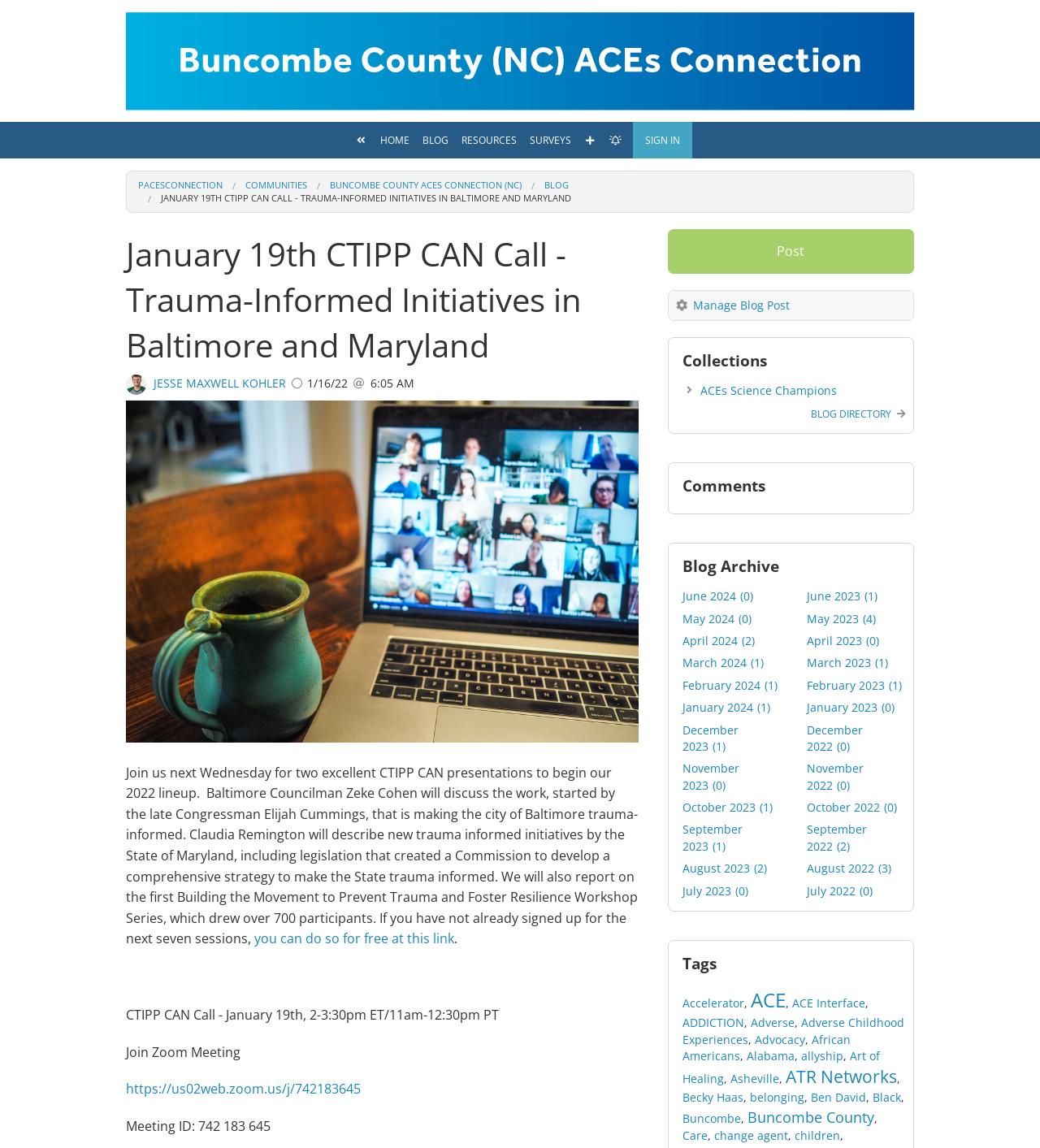Please provide the bounding box coordinates for the element that needs to be clicked to perform the following instruction: "Click on the 'SIGN IN' button". The coordinates should be given as four float numbers between 0 and 1, i.e., [left, top, right, bottom].

[0.608, 0.106, 0.665, 0.138]